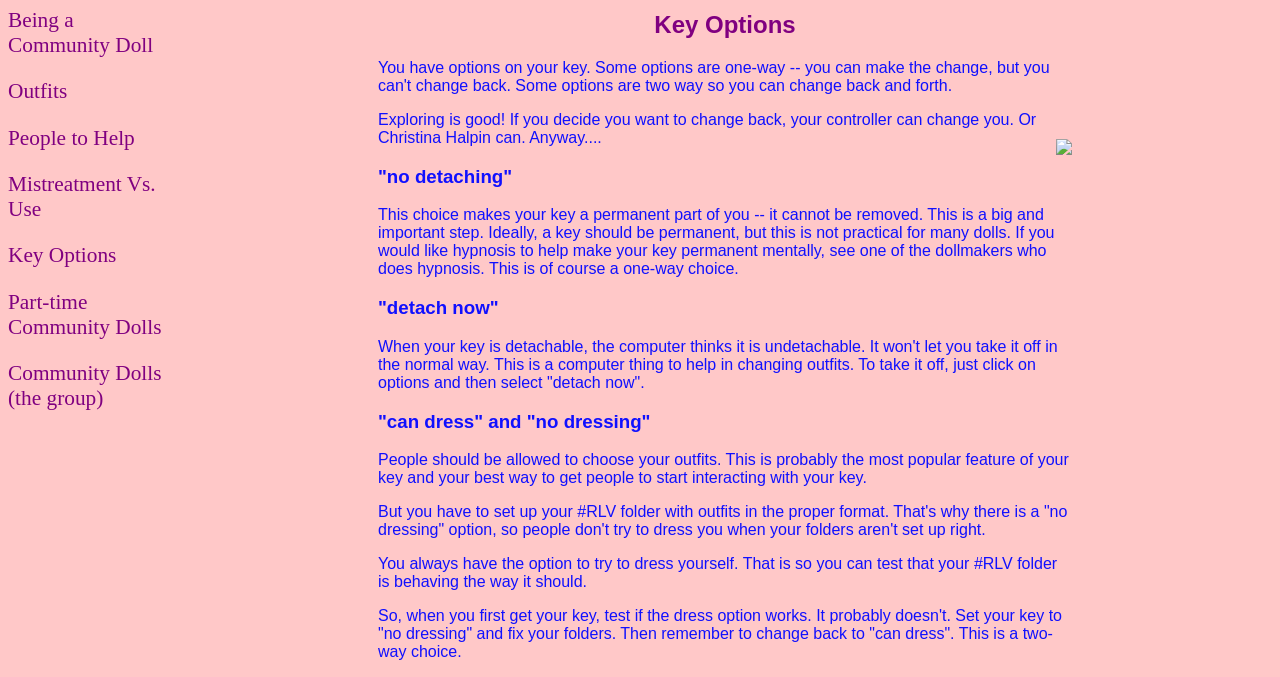Why is the 'no dressing' option available?
Please give a detailed answer to the question using the information shown in the image.

The 'no dressing' option is available because people may not have set up their #RLV folder with outfits in the proper format, and this option prevents people from trying to dress the doll when the folders aren't set up right.